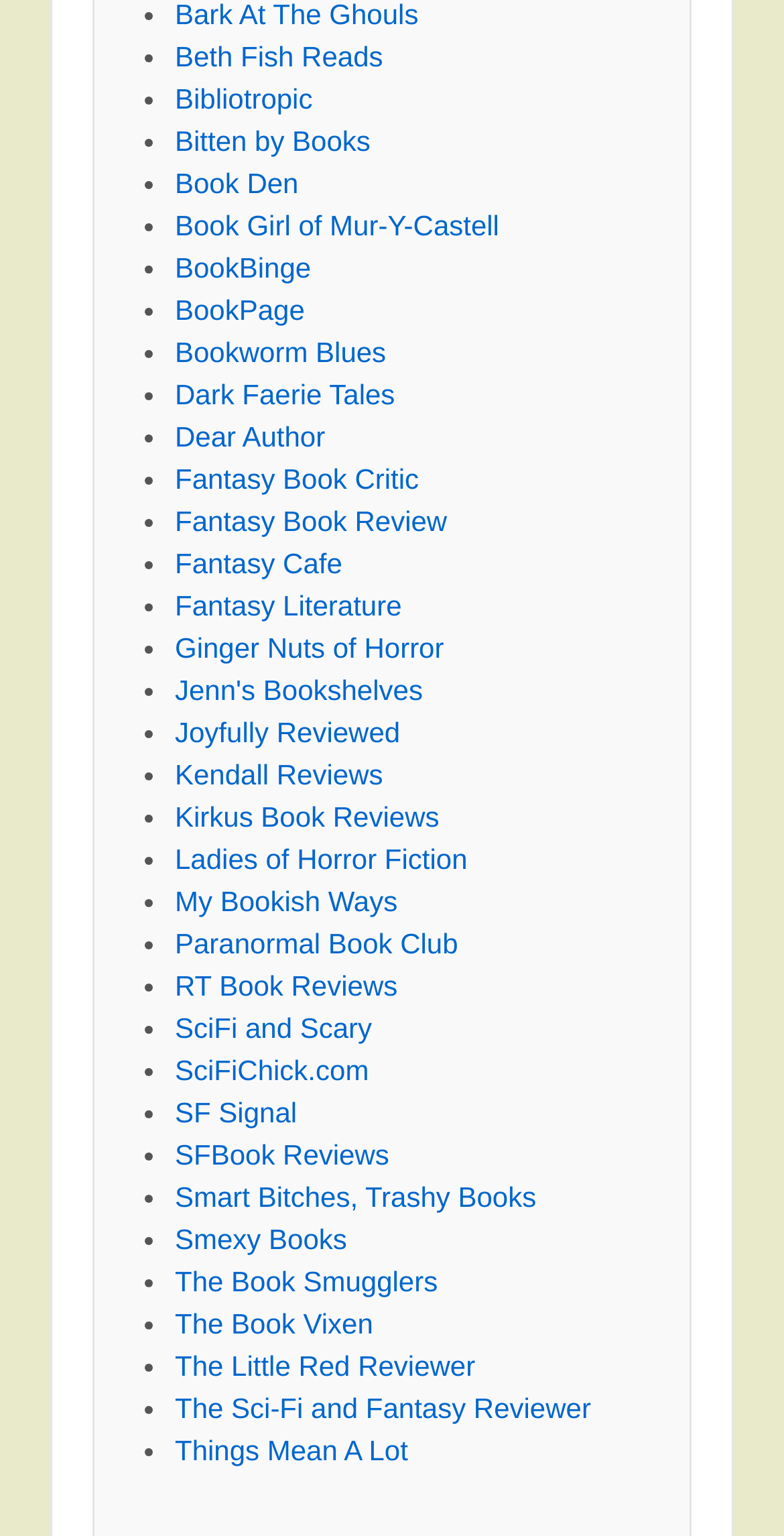How many book review websites start with 'B'?
Refer to the image and answer the question using a single word or phrase.

5